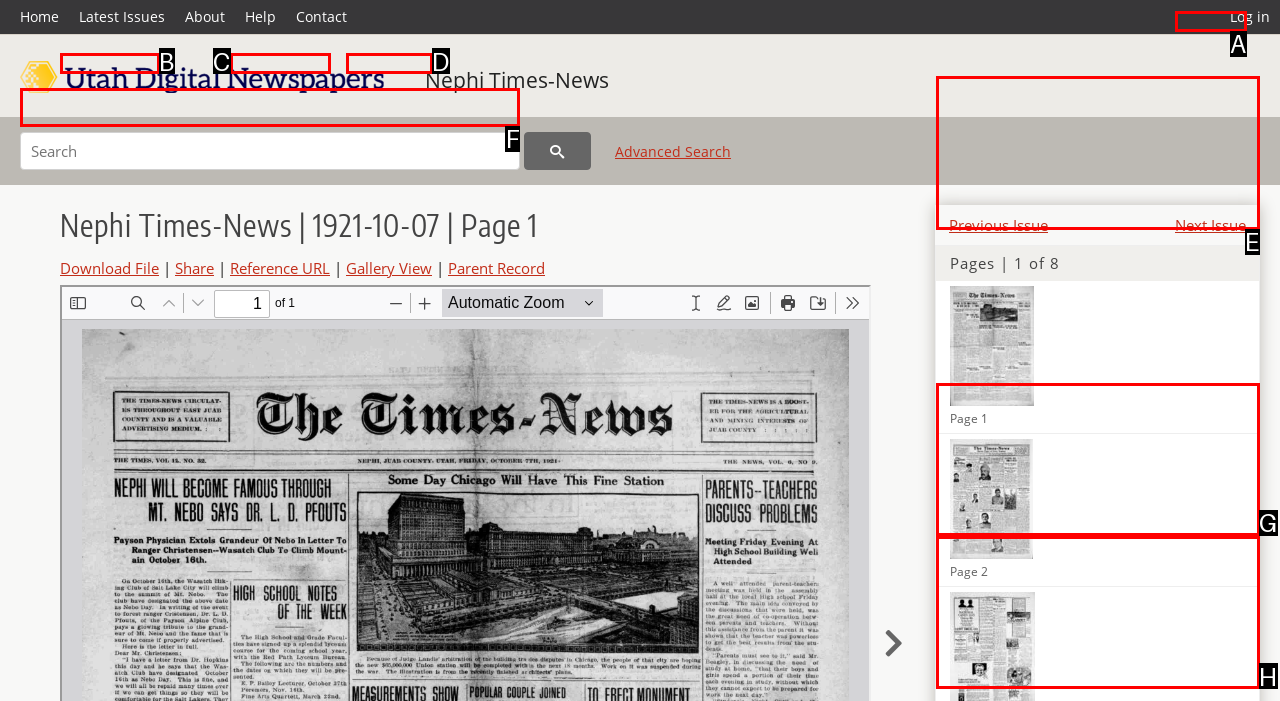Tell me which one HTML element I should click to complete the following task: Search for a keyword Answer with the option's letter from the given choices directly.

F